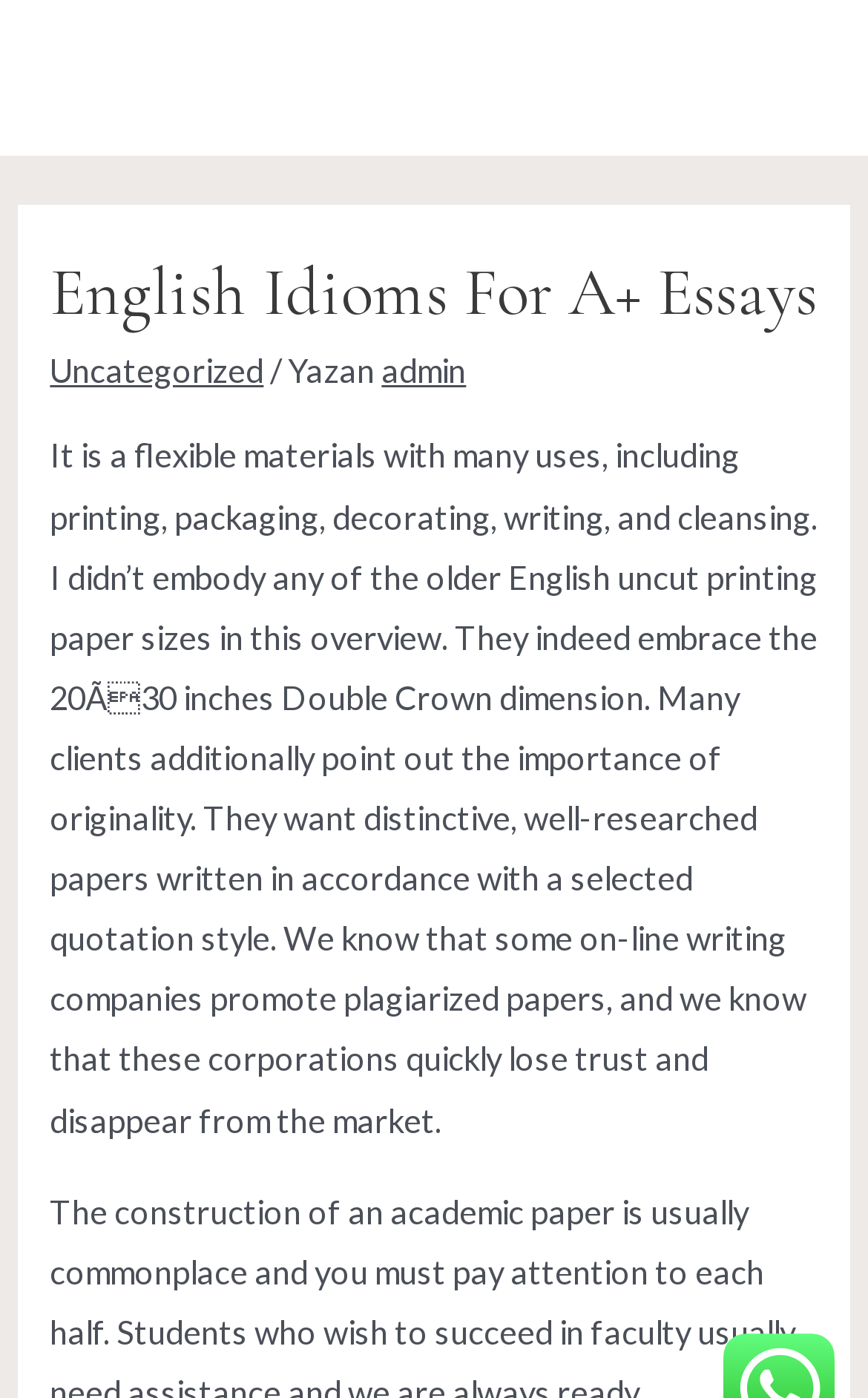Provide an in-depth description of the elements and layout of the webpage.

The webpage is about English idioms for writing A+ essays, with a focus on academic writing. At the top right corner, there is a main menu button. Next to it, there is a small image. 

Below the main menu button, there is a header section that spans almost the entire width of the page. The header section contains a heading that reads "English Idioms For A+ Essays" and is positioned at the top left corner of the header section. To the right of the heading, there are two links: "Uncategorized" and "admin", with a short text "/ Yazan" in between. 

Below the header section, there is a large block of text that occupies most of the page. The text discusses the importance of originality in academic writing, citing that clients want unique and well-researched papers written in a specific quotation style. It also mentions that some online writing companies sell plagiarized papers, which can lead to a loss of trust and eventual disappearance from the market.